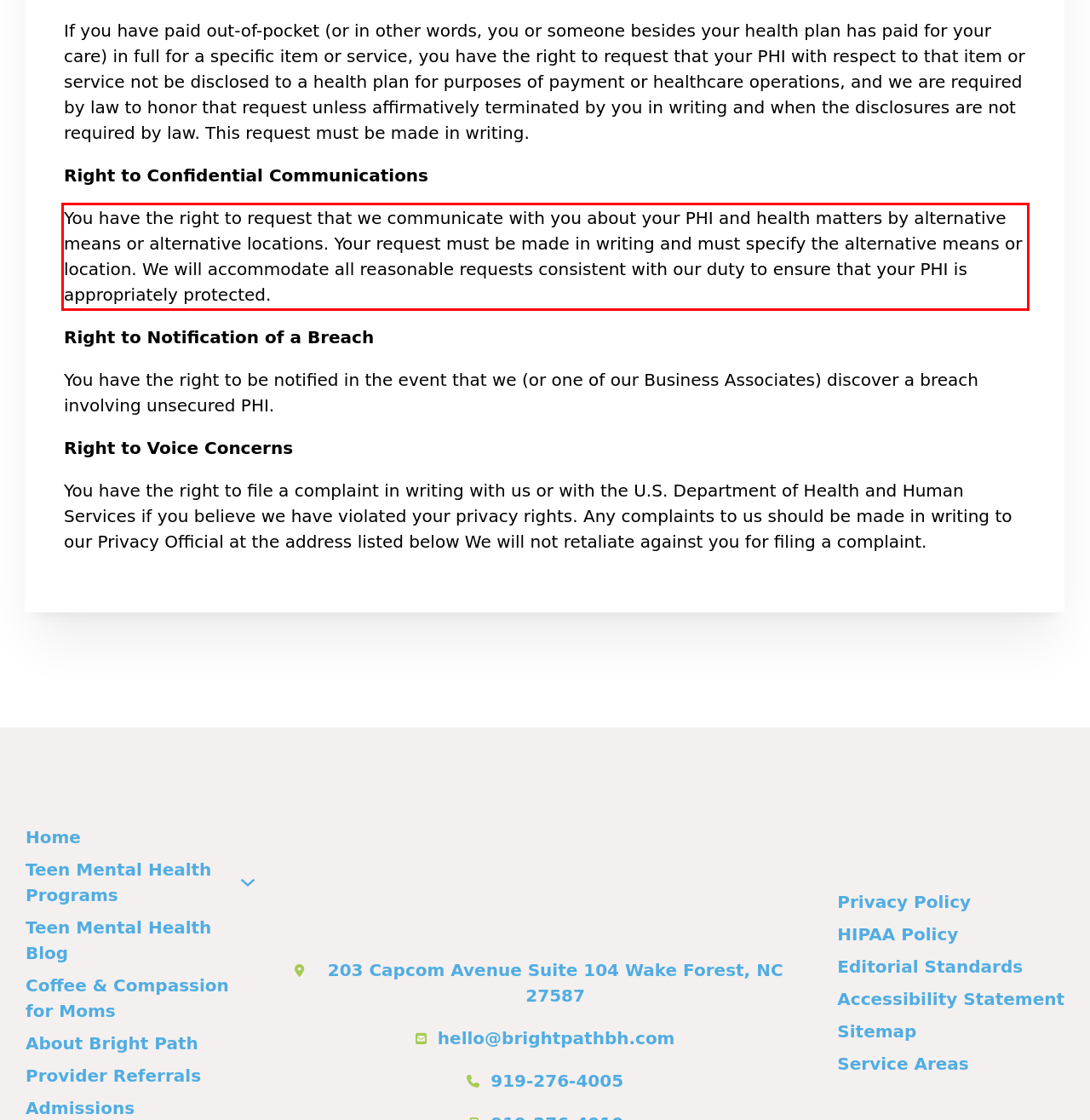You have a screenshot of a webpage with a red bounding box. Use OCR to generate the text contained within this red rectangle.

You have the right to request that we communicate with you about your PHI and health matters by alternative means or alternative locations. Your request must be made in writing and must specify the alternative means or location. We will accommodate all reasonable requests consistent with our duty to ensure that your PHI is appropriately protected.